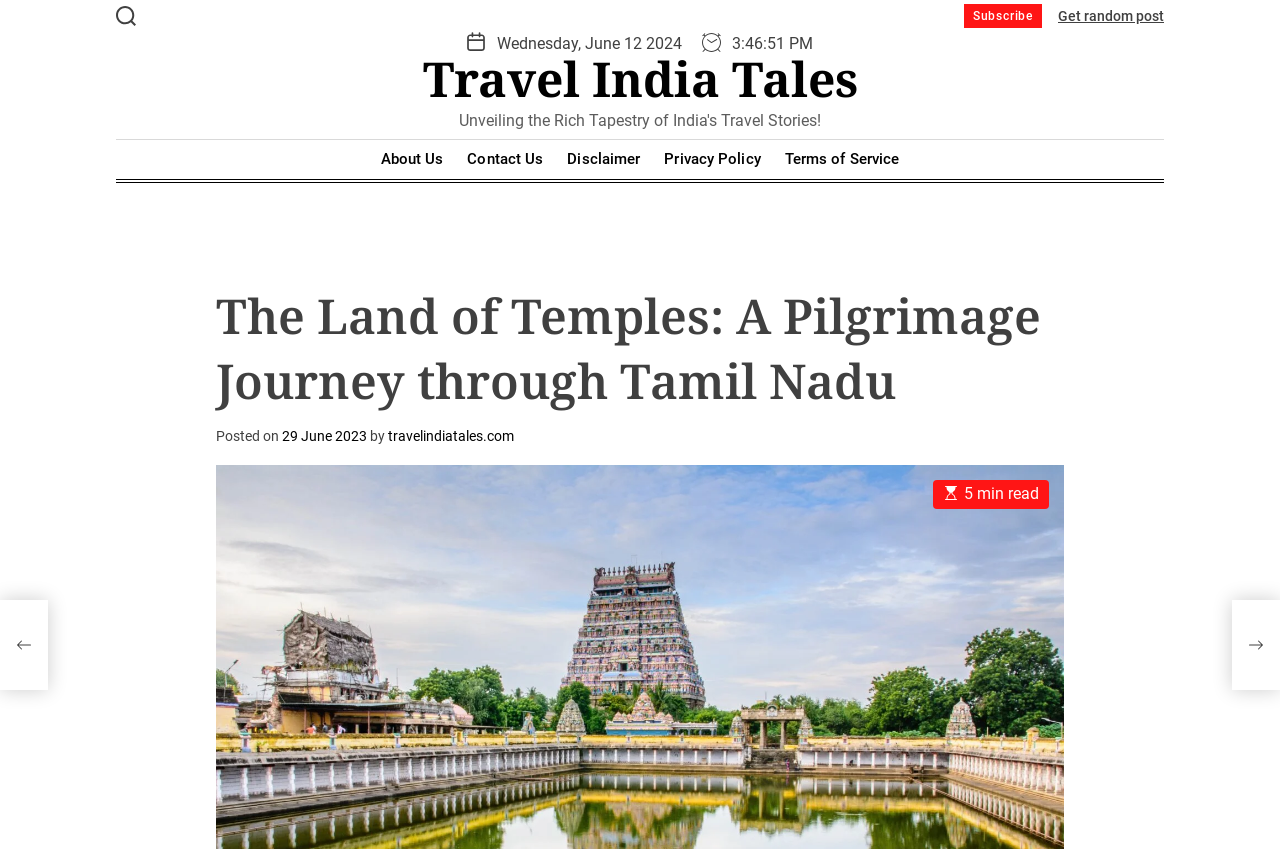How many navigation links are there in the primary navigation?
Look at the image and provide a detailed response to the question.

I found the number of navigation links by looking at the navigation element with the links 'About Us', 'Contact Us', 'Disclaimer', 'Privacy Policy', and 'Terms of Service' which indicates that there are 5 navigation links in the primary navigation.